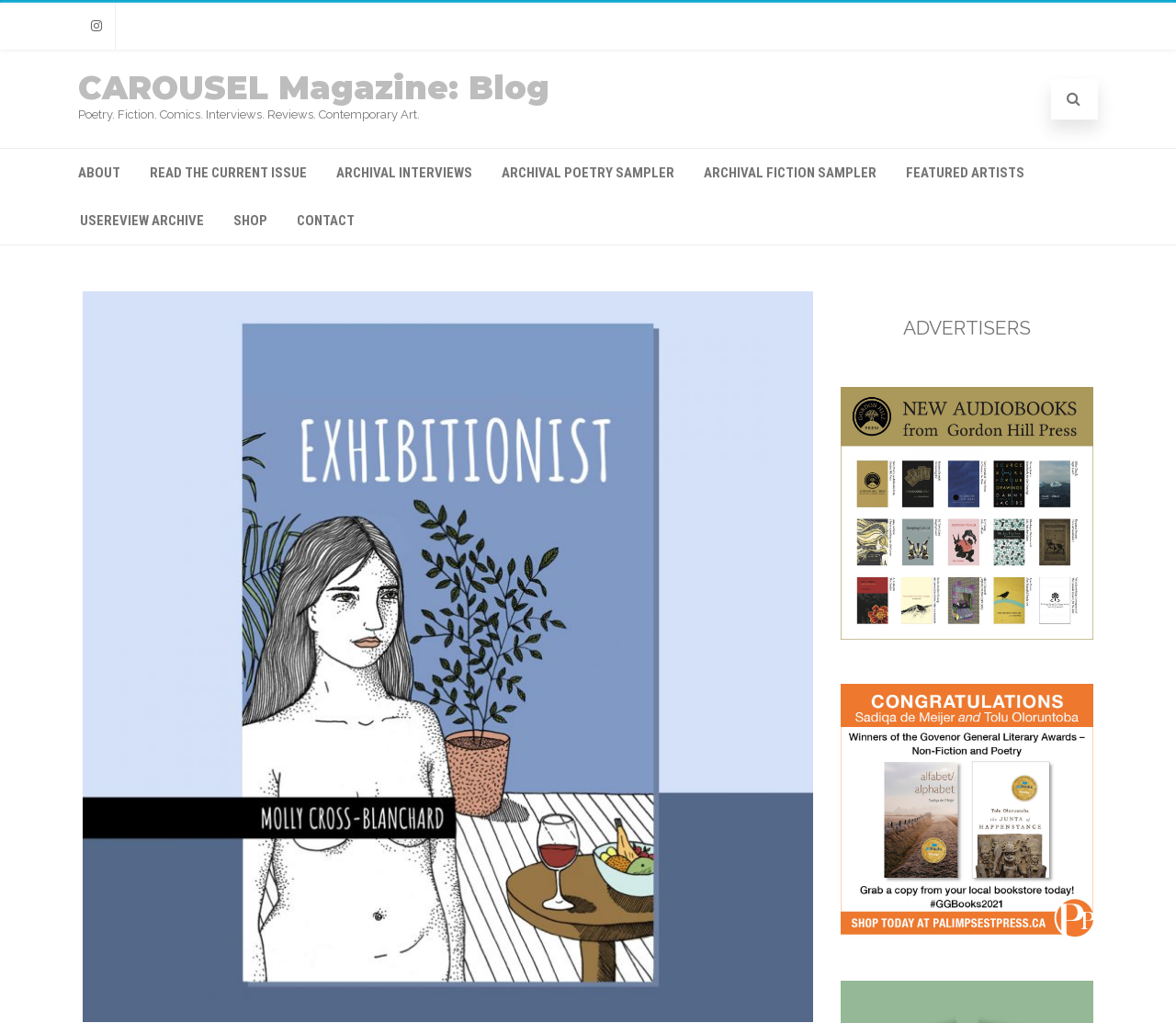Please identify the bounding box coordinates of the element that needs to be clicked to perform the following instruction: "Open Instagram".

[0.066, 0.003, 0.098, 0.049]